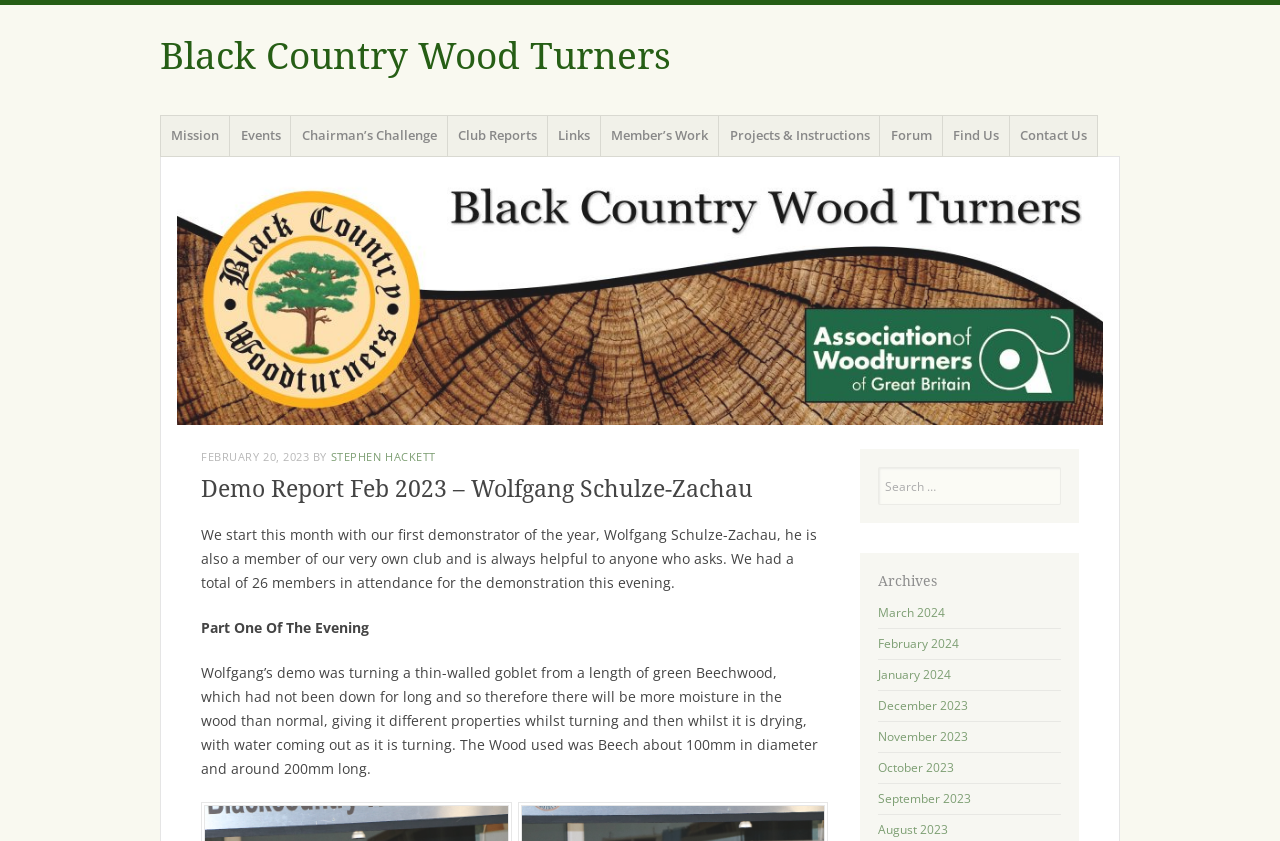Please specify the bounding box coordinates of the region to click in order to perform the following instruction: "Search for something".

[0.686, 0.555, 0.829, 0.601]